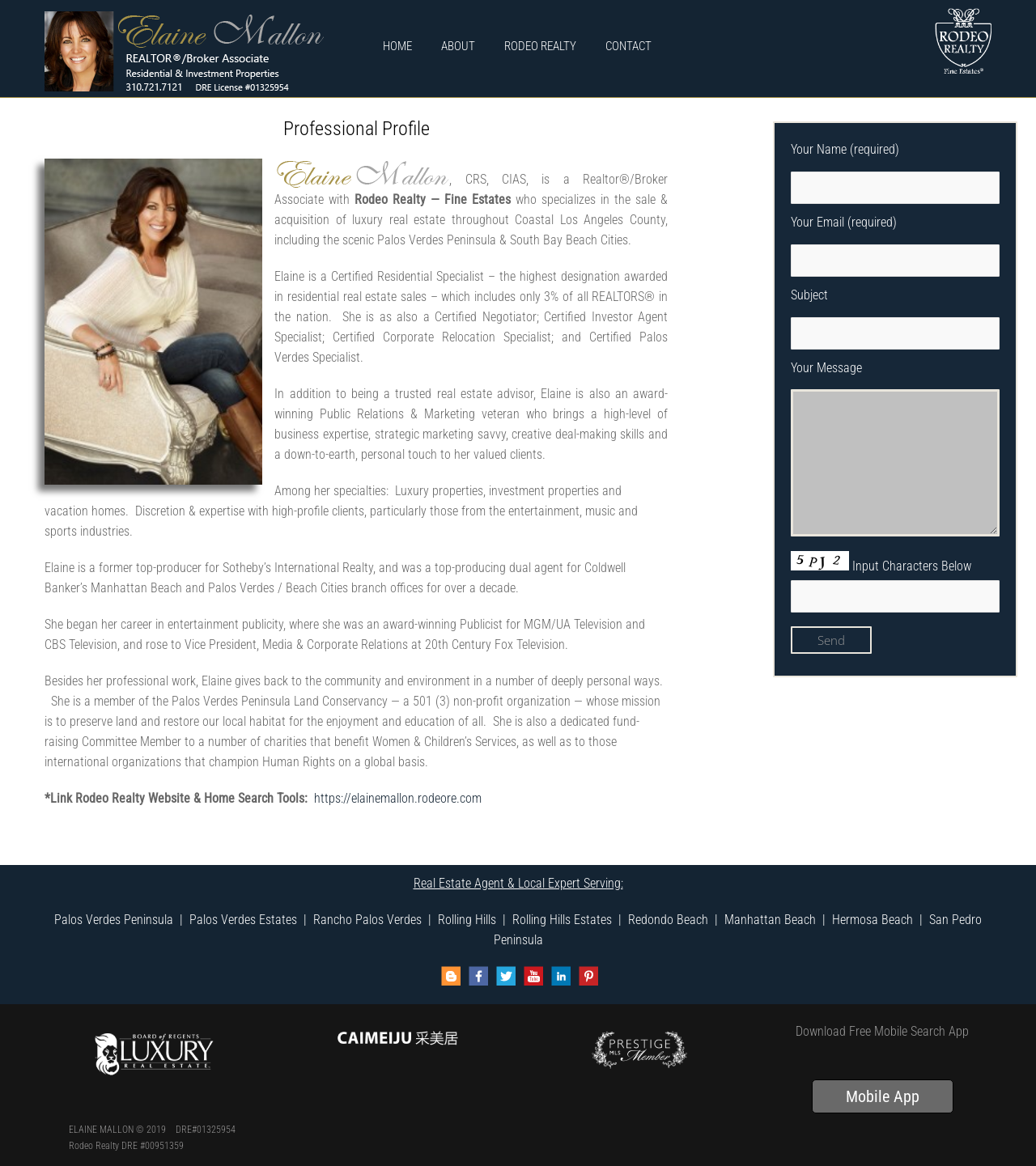Determine the bounding box coordinates of the clickable region to execute the instruction: "Click on Send". The coordinates should be four float numbers between 0 and 1, denoted as [left, top, right, bottom].

[0.763, 0.537, 0.841, 0.561]